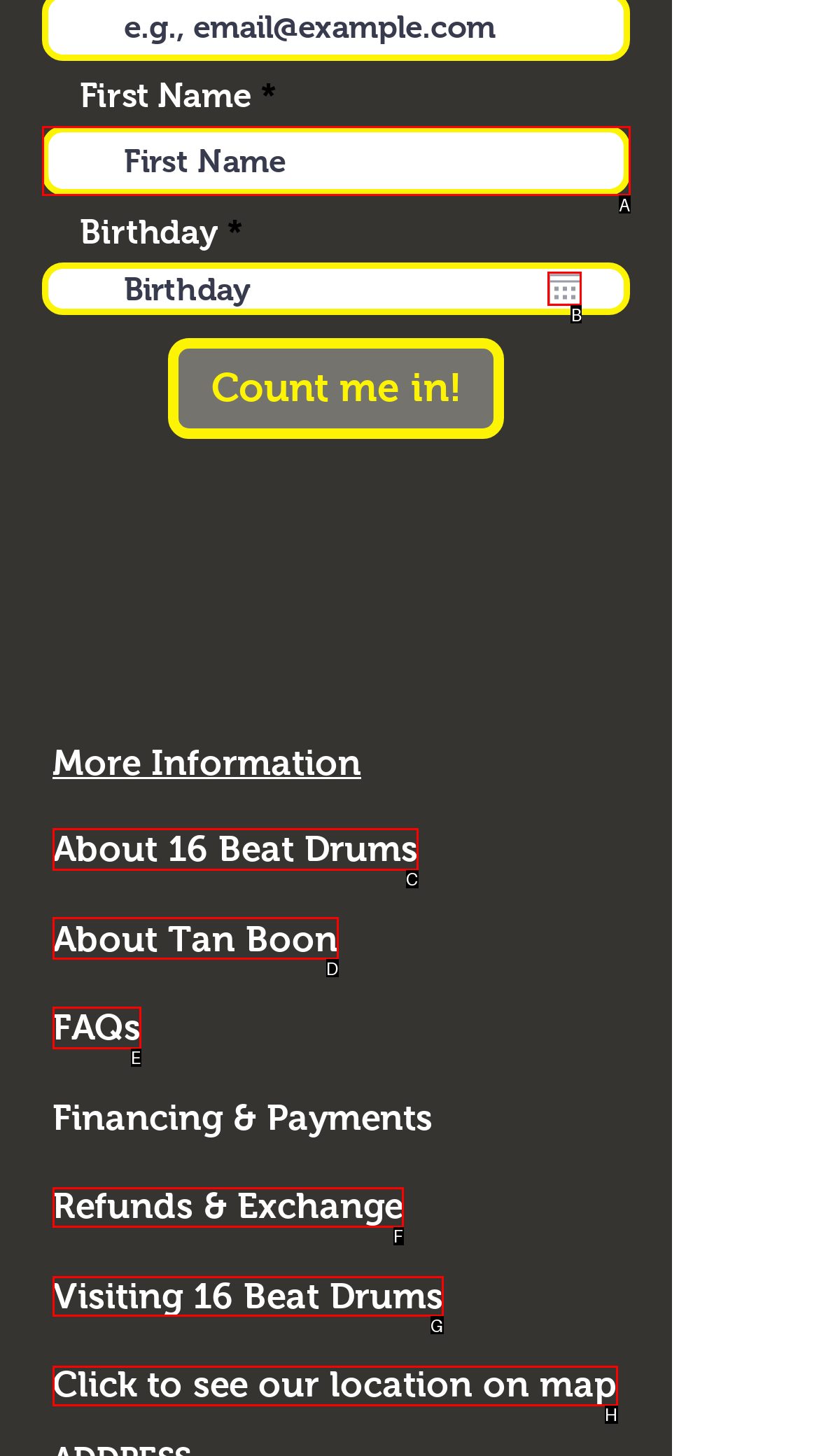Identify the letter of the UI element needed to carry out the task: Open calendar
Reply with the letter of the chosen option.

B